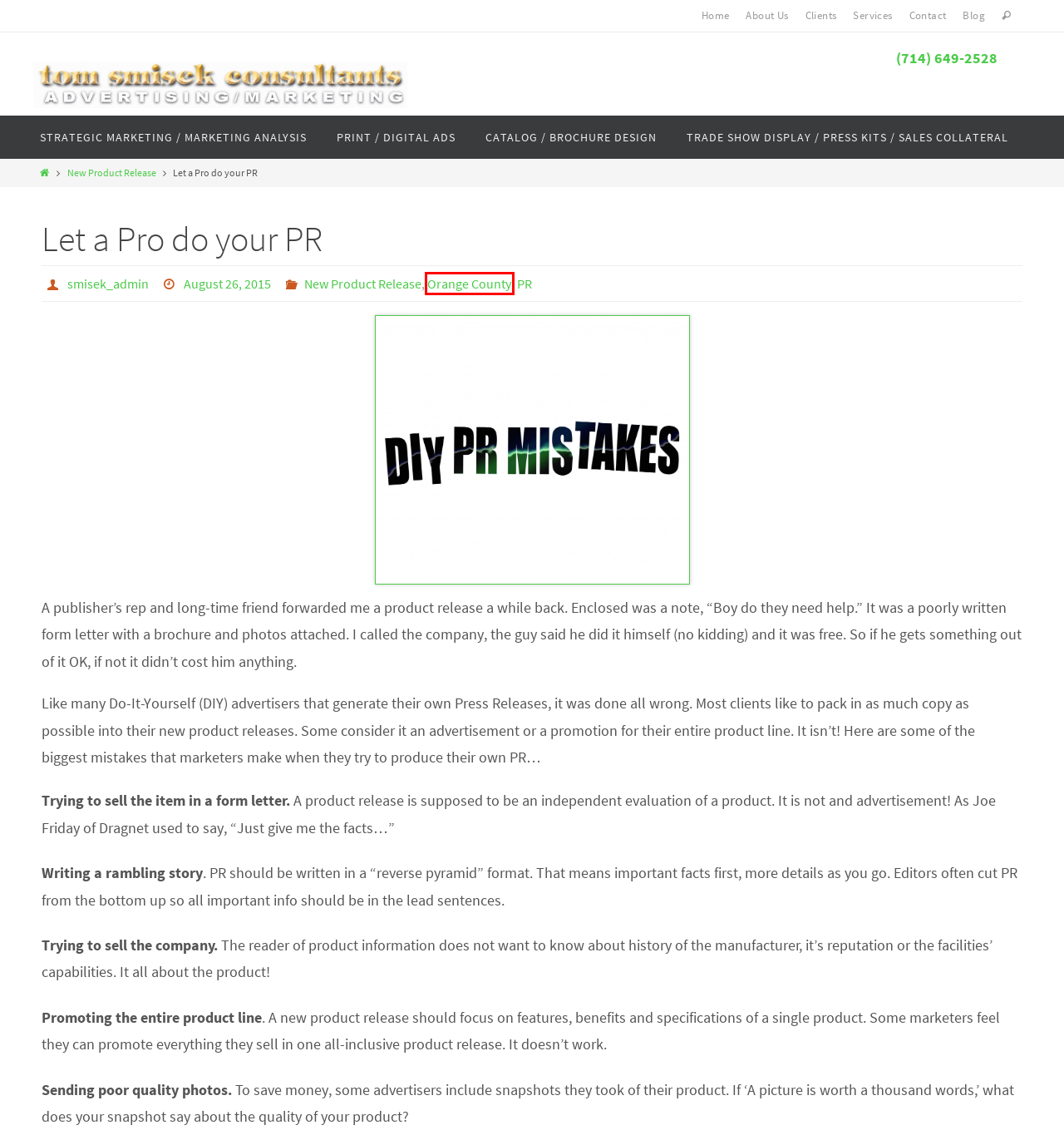A screenshot of a webpage is given, featuring a red bounding box around a UI element. Please choose the webpage description that best aligns with the new webpage after clicking the element in the bounding box. These are the descriptions:
A. smisek_admin, Author at Tom Smisek Consultants
B. Orange County Archives - Tom Smisek Consultants
C. Trade Show Display, Press Kits, Sales Collateral| Tom Smisek Consultants
D. Blog - Tom Smisek Consultants
E. About Us - Tom Smisek Consultants
F. Print and Online Ads| Tom Smisek Consultants
G. Clients - Tom Smisek Consultants
H. Contact - Tom Smisek Consultants

B